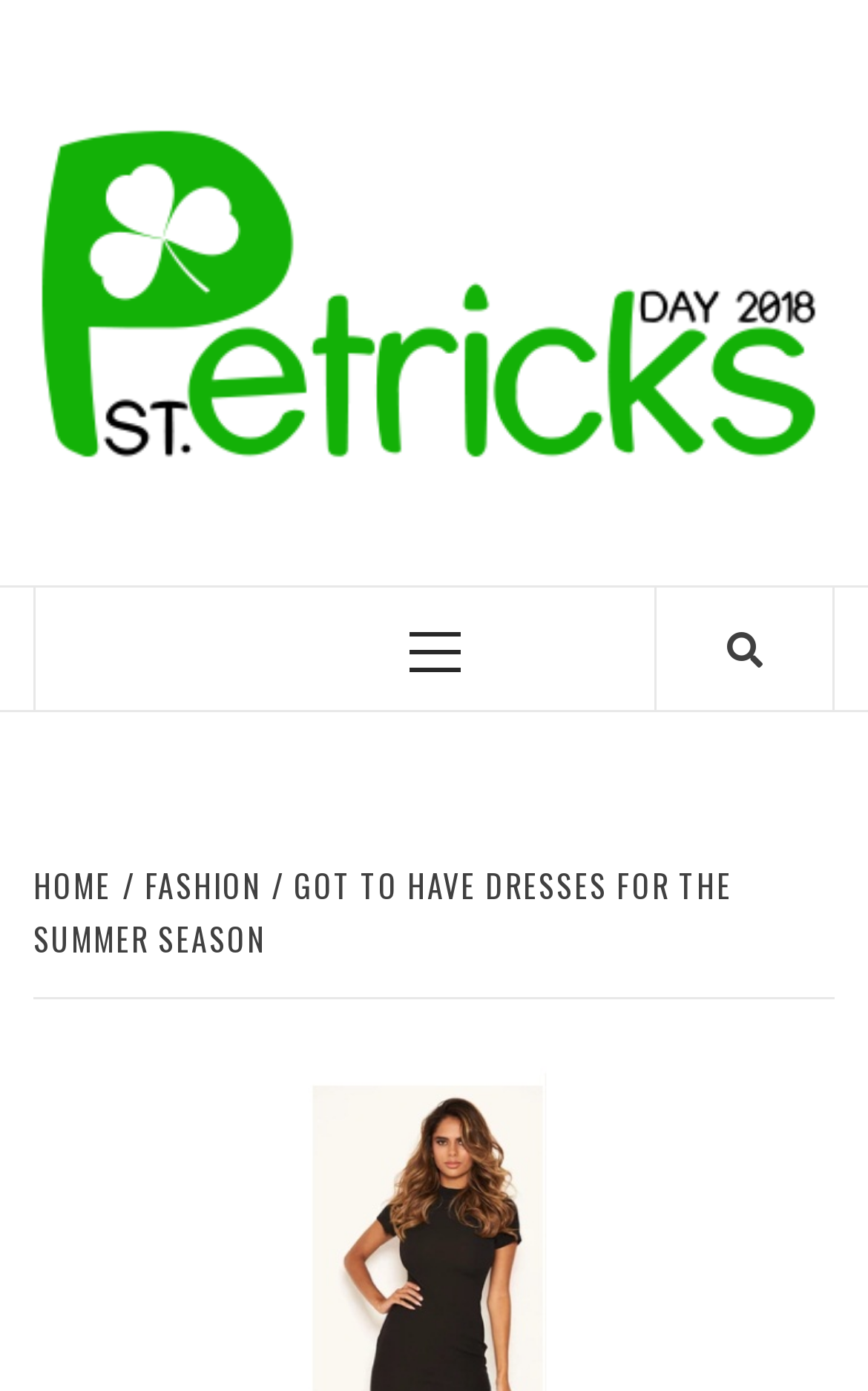What is the primary heading on this webpage?

GOT TO HAVE DRESSES FOR THE SUMMER SEASON